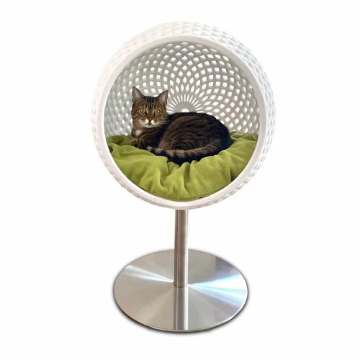Offer a detailed explanation of what is happening in the image.

This image features a stylish 3D printed Cocoon cat bed designed by pet-interiors, showcasing a modern and ergonomic aesthetic. The cat bed has a unique spherical shape with a white, woven exterior that provides both comfort and security for the feline inside. A cozy, green cushion sits in the center, creating an inviting resting place. The bed is elevated on a sleek, stainless steel stand, elevating its design and making it a chic addition to any home décor. The overall look combines functionality with a contemporary flair, ideal for pampering your pet while enhancing your living space.